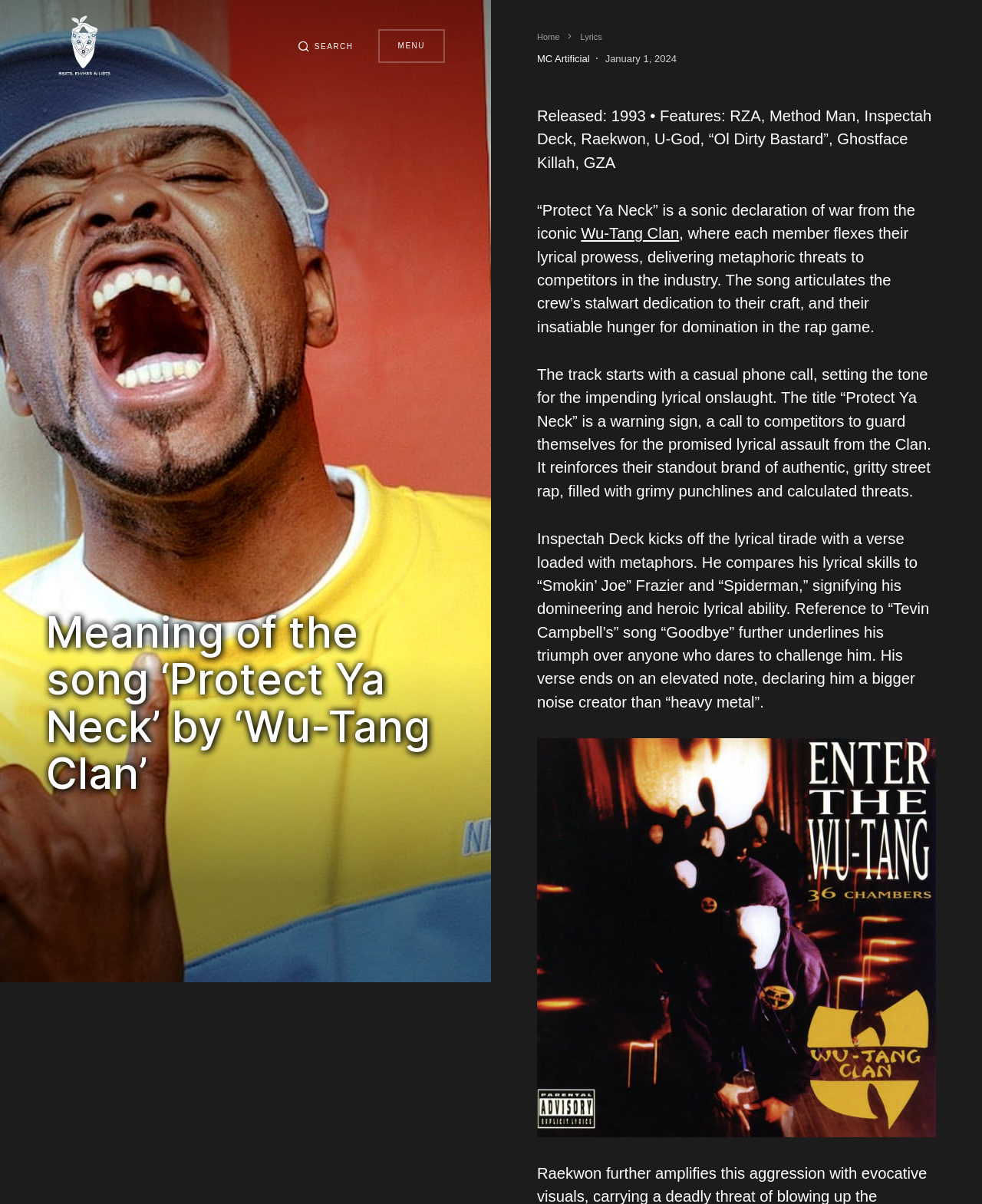Please identify the coordinates of the bounding box for the clickable region that will accomplish this instruction: "Explore the 'Beats, Rhymes and Lists' website".

[0.047, 0.006, 0.125, 0.07]